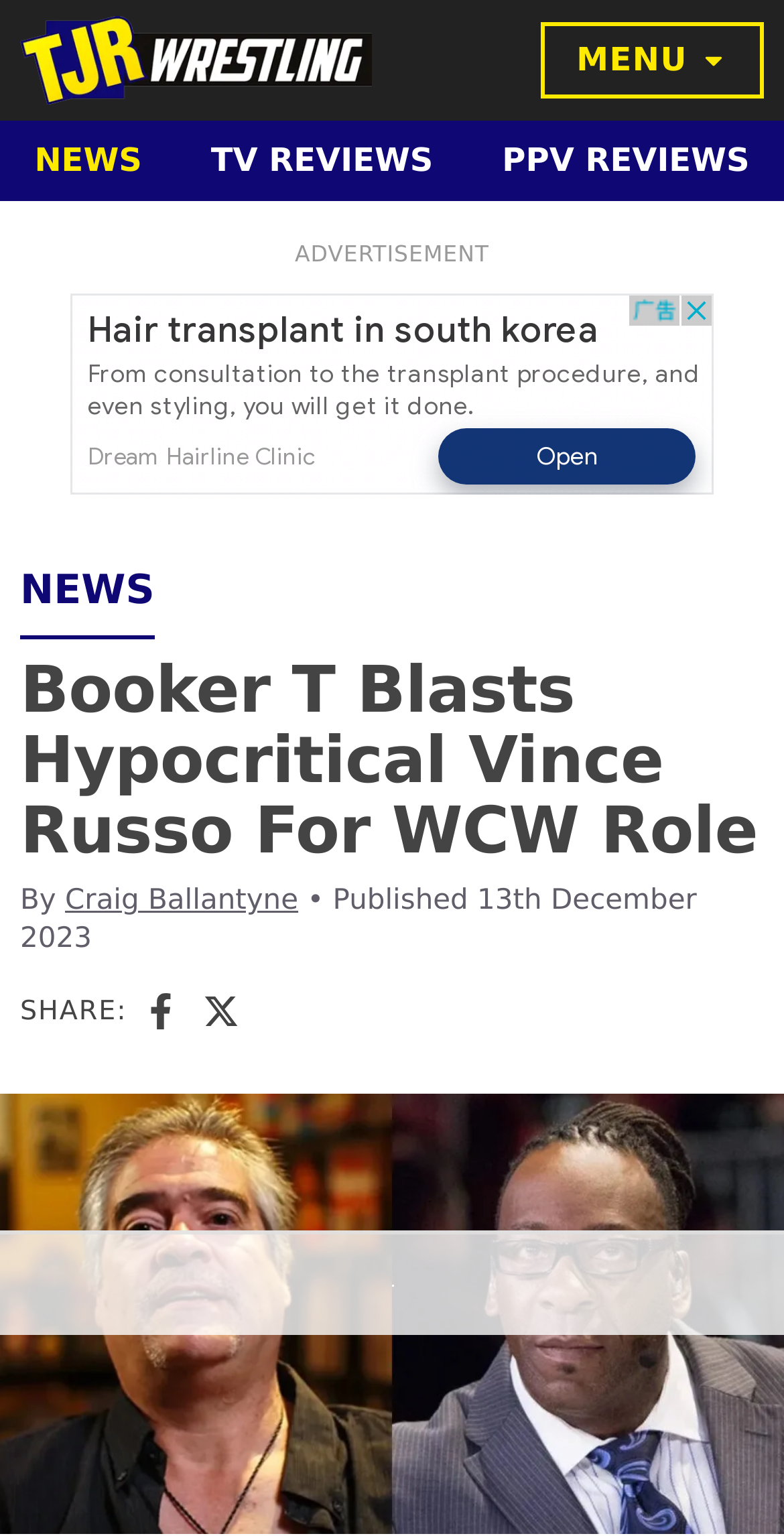Locate the bounding box coordinates of the element I should click to achieve the following instruction: "Share the article on Facebook".

[0.183, 0.644, 0.229, 0.669]